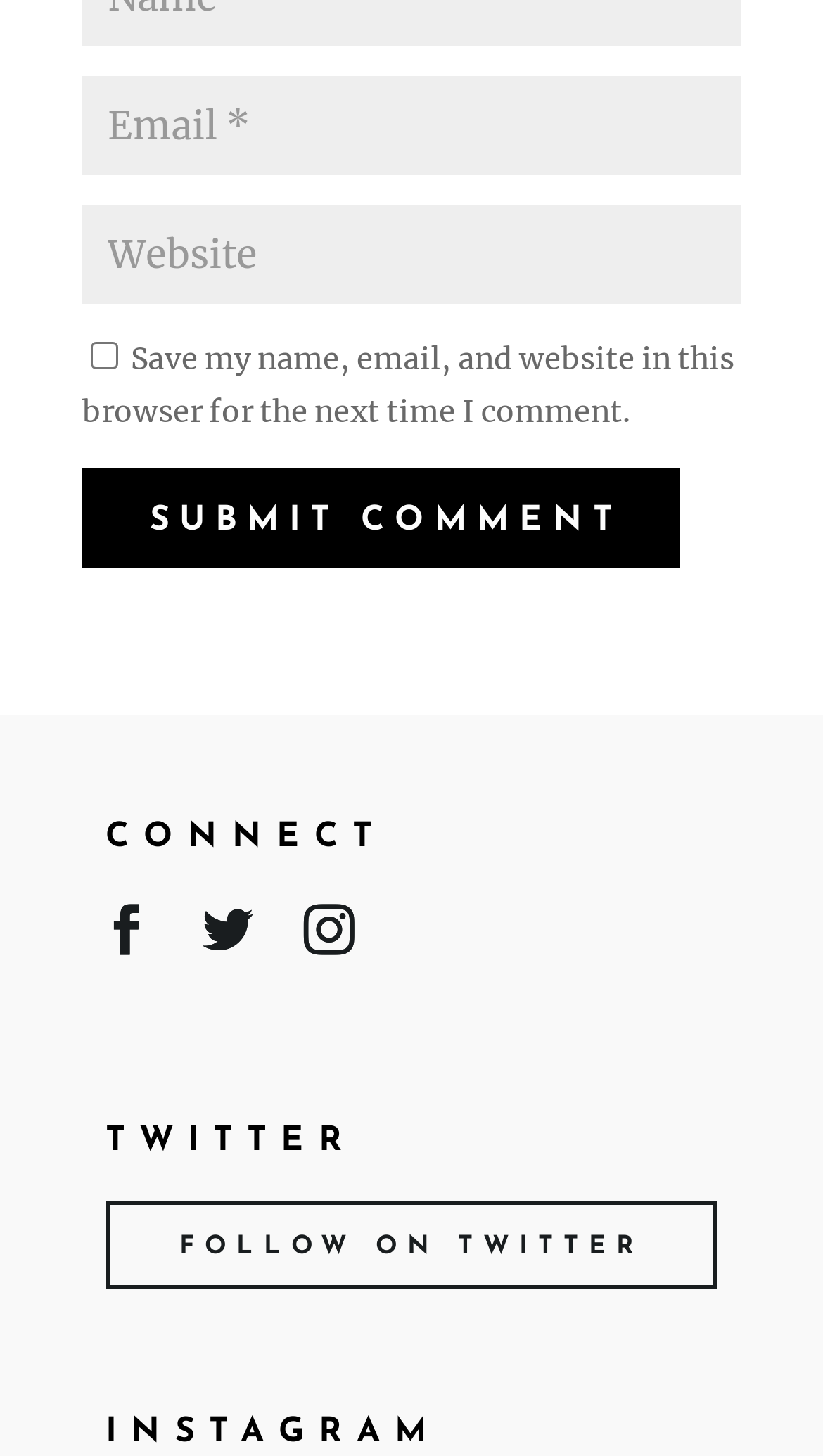Determine the bounding box coordinates of the clickable element necessary to fulfill the instruction: "Input website". Provide the coordinates as four float numbers within the 0 to 1 range, i.e., [left, top, right, bottom].

[0.1, 0.141, 0.9, 0.209]